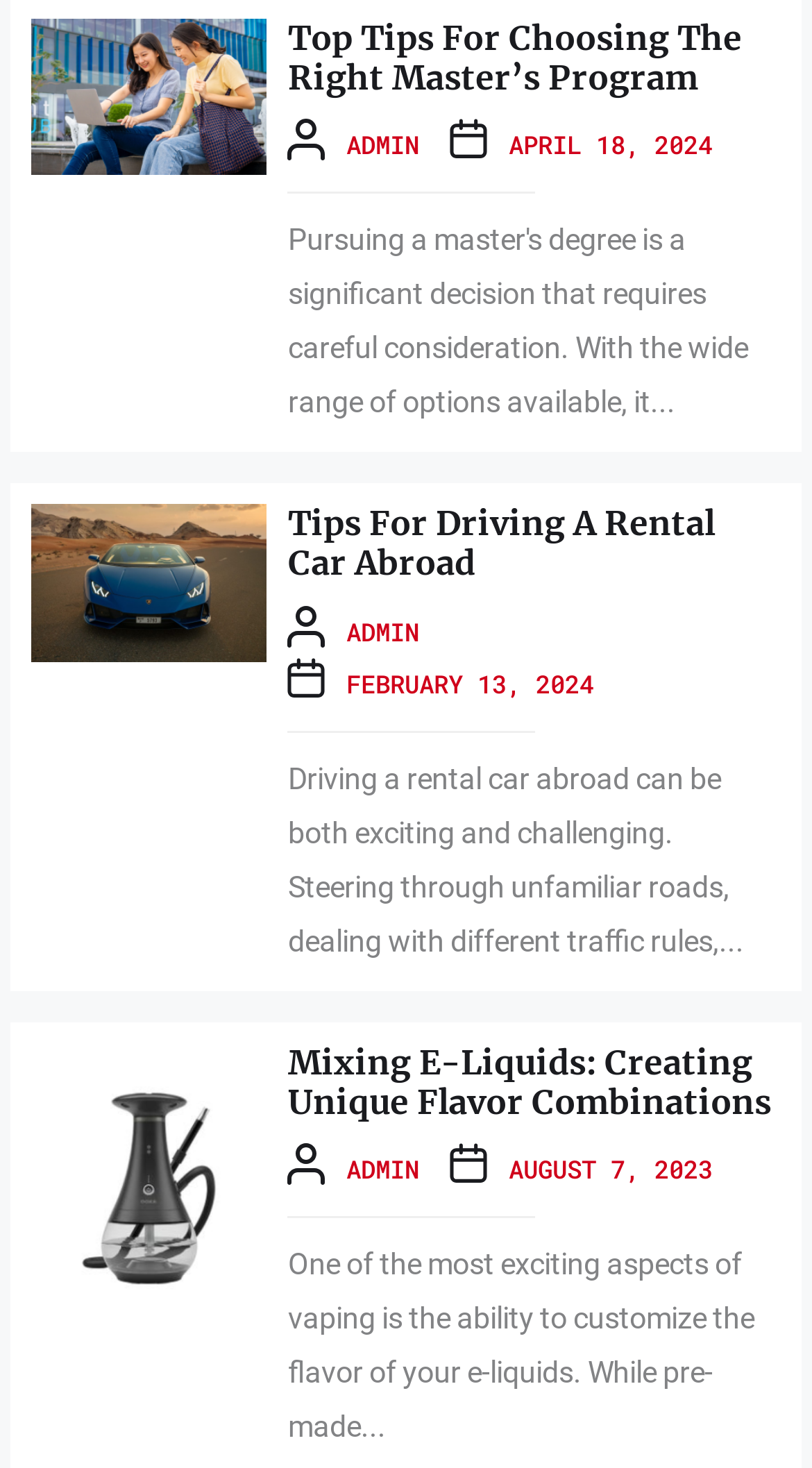Please find the bounding box for the following UI element description. Provide the coordinates in (top-left x, top-left y, bottom-right x, bottom-right y) format, with values between 0 and 1: February 13, 2024February 13, 2024

[0.426, 0.454, 0.732, 0.476]